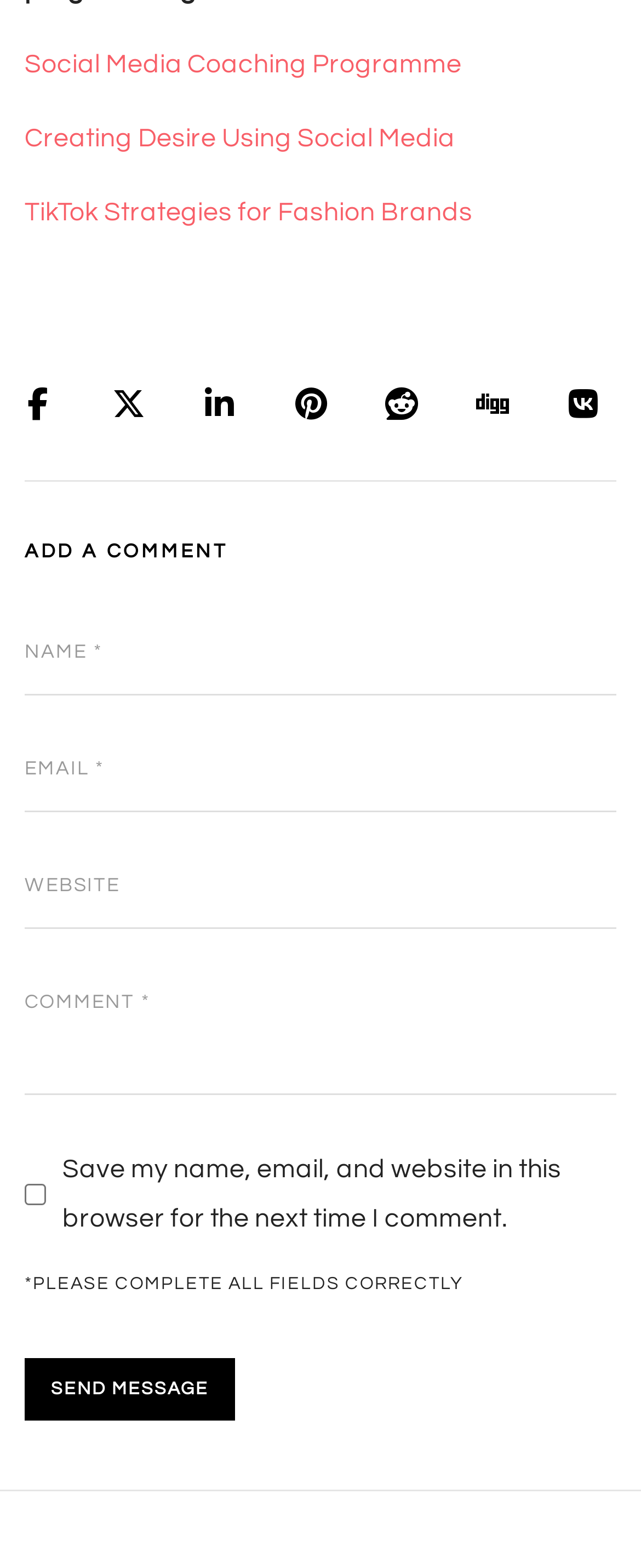Identify the bounding box coordinates of the region I need to click to complete this instruction: "Write a comment".

[0.038, 0.614, 0.962, 0.699]